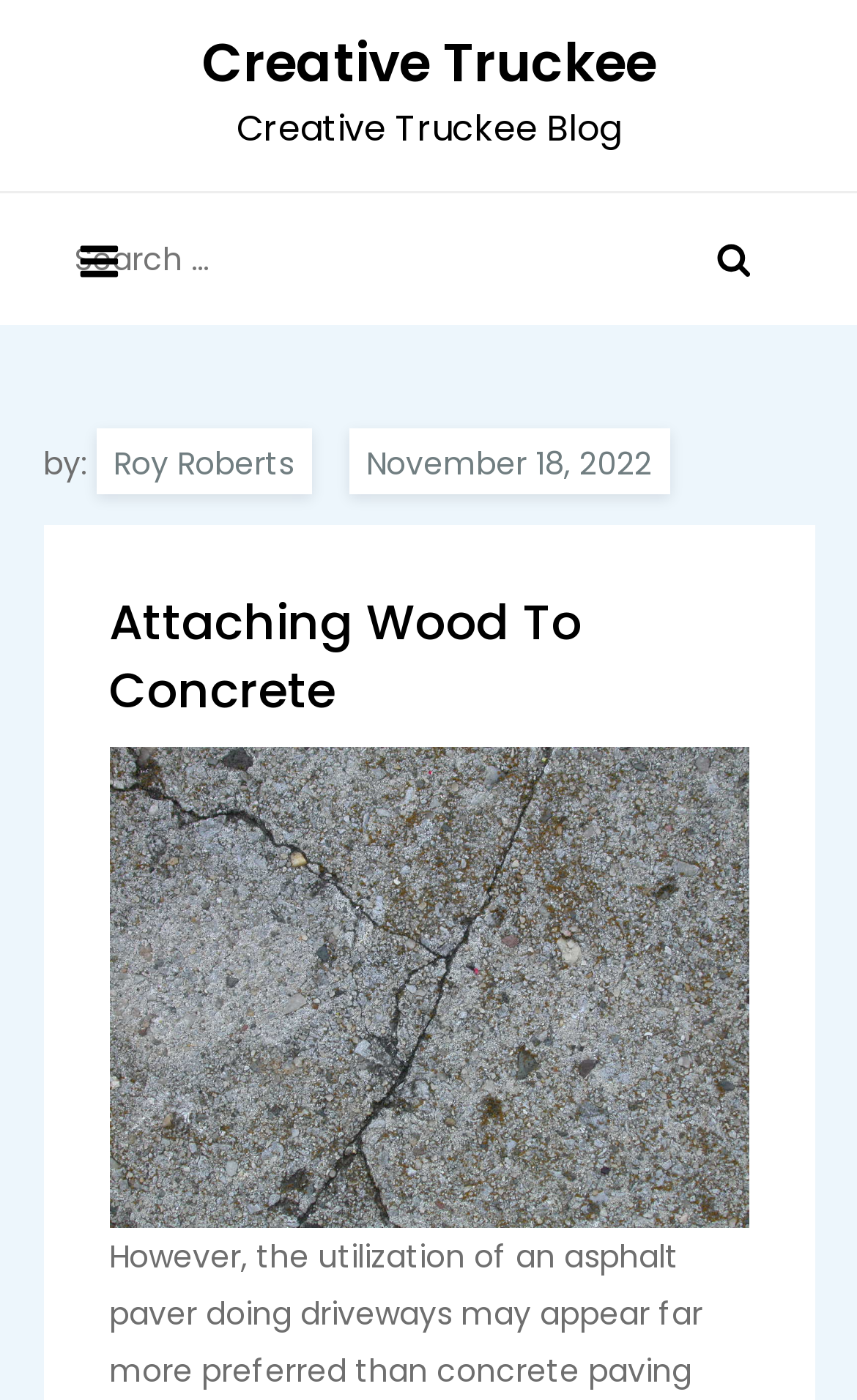Find the bounding box coordinates for the HTML element described as: "parent_node: Search for: value="Search"". The coordinates should consist of four float values between 0 and 1, i.e., [left, top, right, bottom].

[0.79, 0.138, 0.923, 0.232]